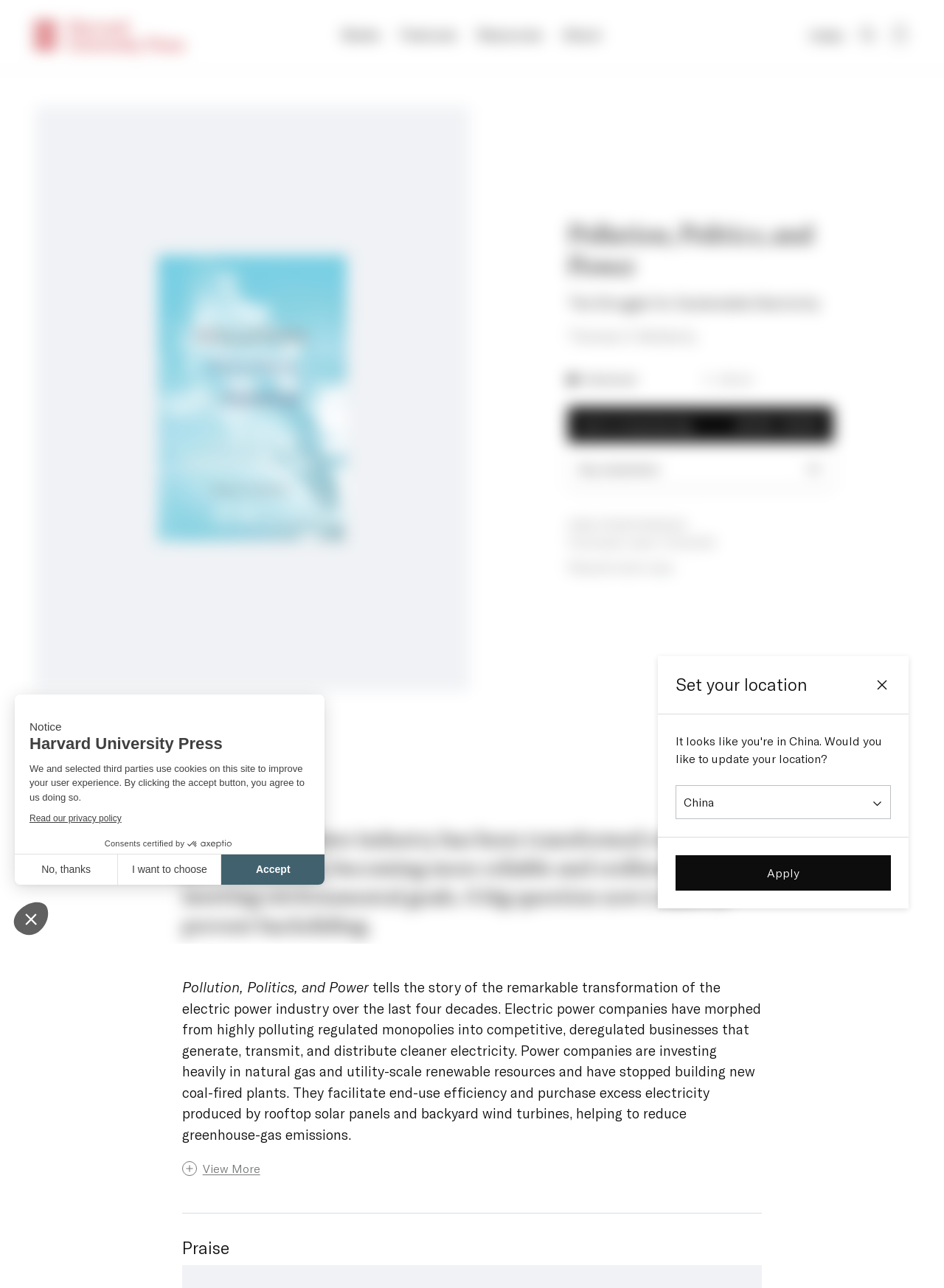What is the author of the book?
Based on the image, provide a one-word or brief-phrase response.

Thomas O. McGarity